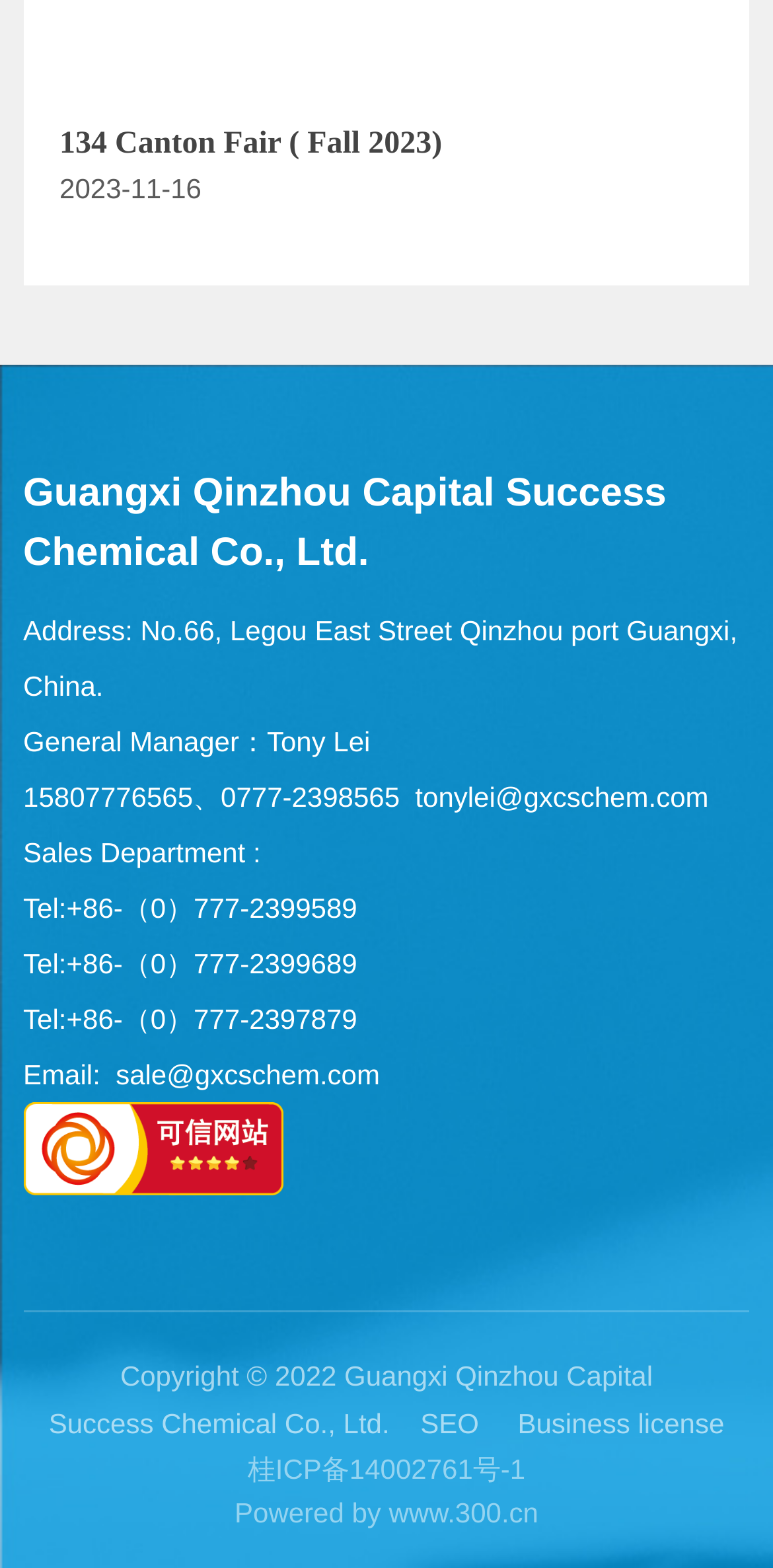Bounding box coordinates are specified in the format (top-left x, top-left y, bottom-right x, bottom-right y). All values are floating point numbers bounded between 0 and 1. Please provide the bounding box coordinate of the region this sentence describes: +86-（0）777-2399589

[0.086, 0.569, 0.462, 0.589]